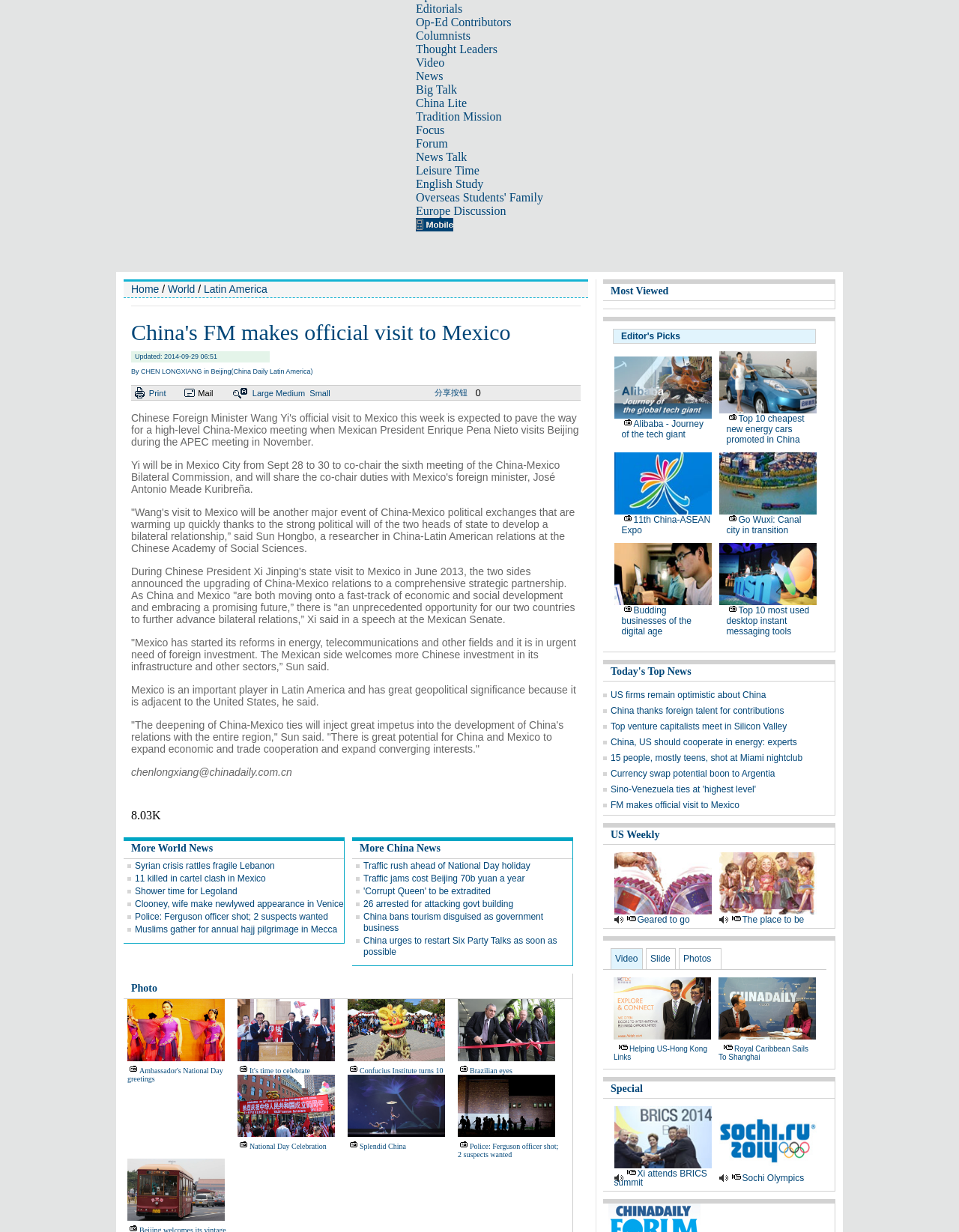Determine the bounding box coordinates of the region that needs to be clicked to achieve the task: "Click on the 'World' link".

[0.175, 0.23, 0.203, 0.24]